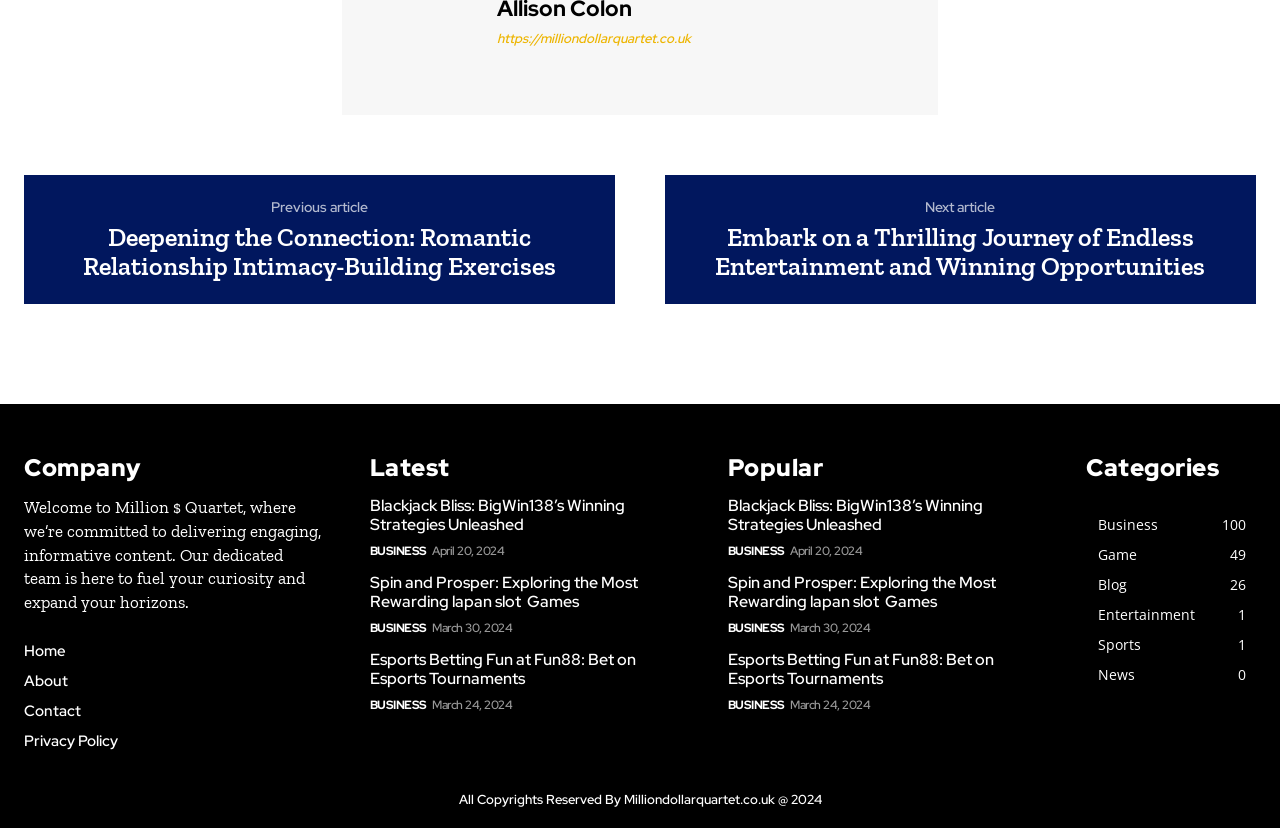Determine the bounding box coordinates for the clickable element required to fulfill the instruction: "Check the 'Copyright' information". Provide the coordinates as four float numbers between 0 and 1, i.e., [left, top, right, bottom].

[0.358, 0.955, 0.642, 0.976]